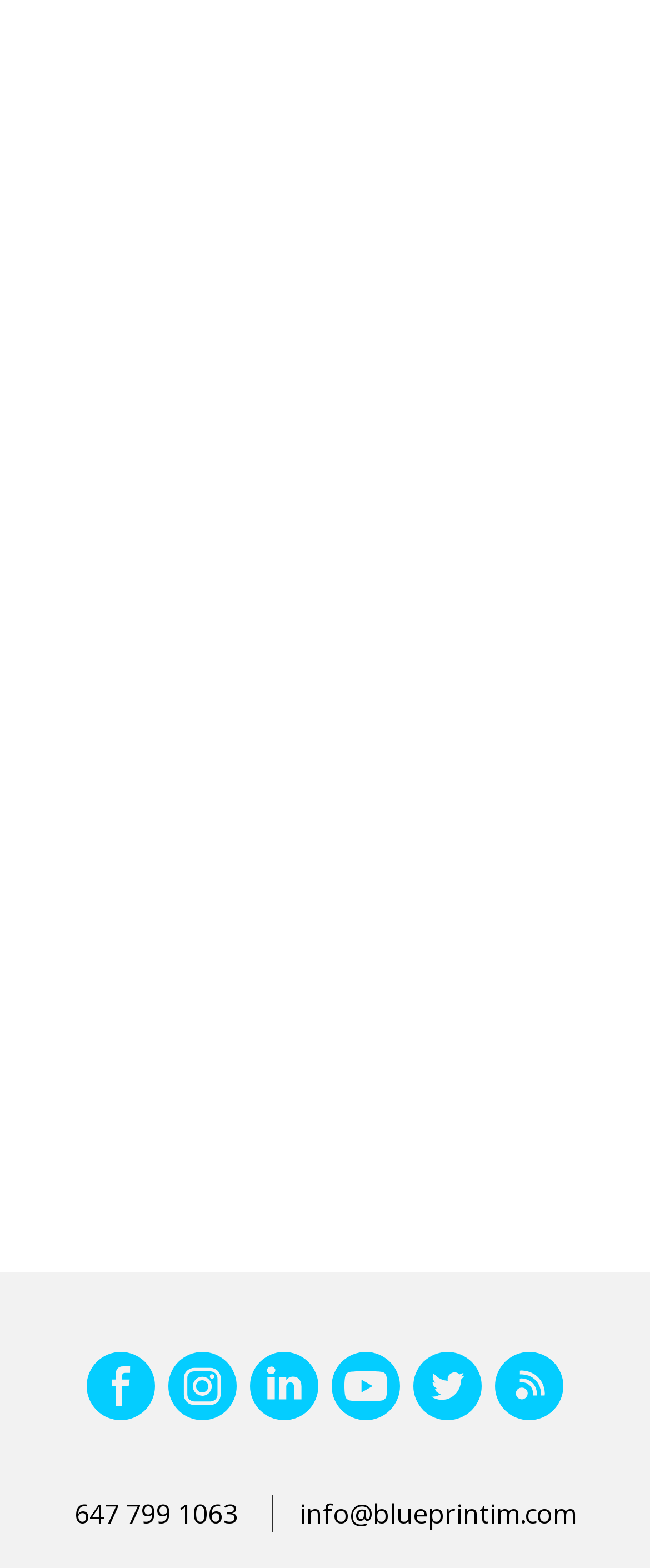Provide the bounding box coordinates of the section that needs to be clicked to accomplish the following instruction: "Click Book Strategy Session."

[0.082, 0.252, 0.918, 0.296]